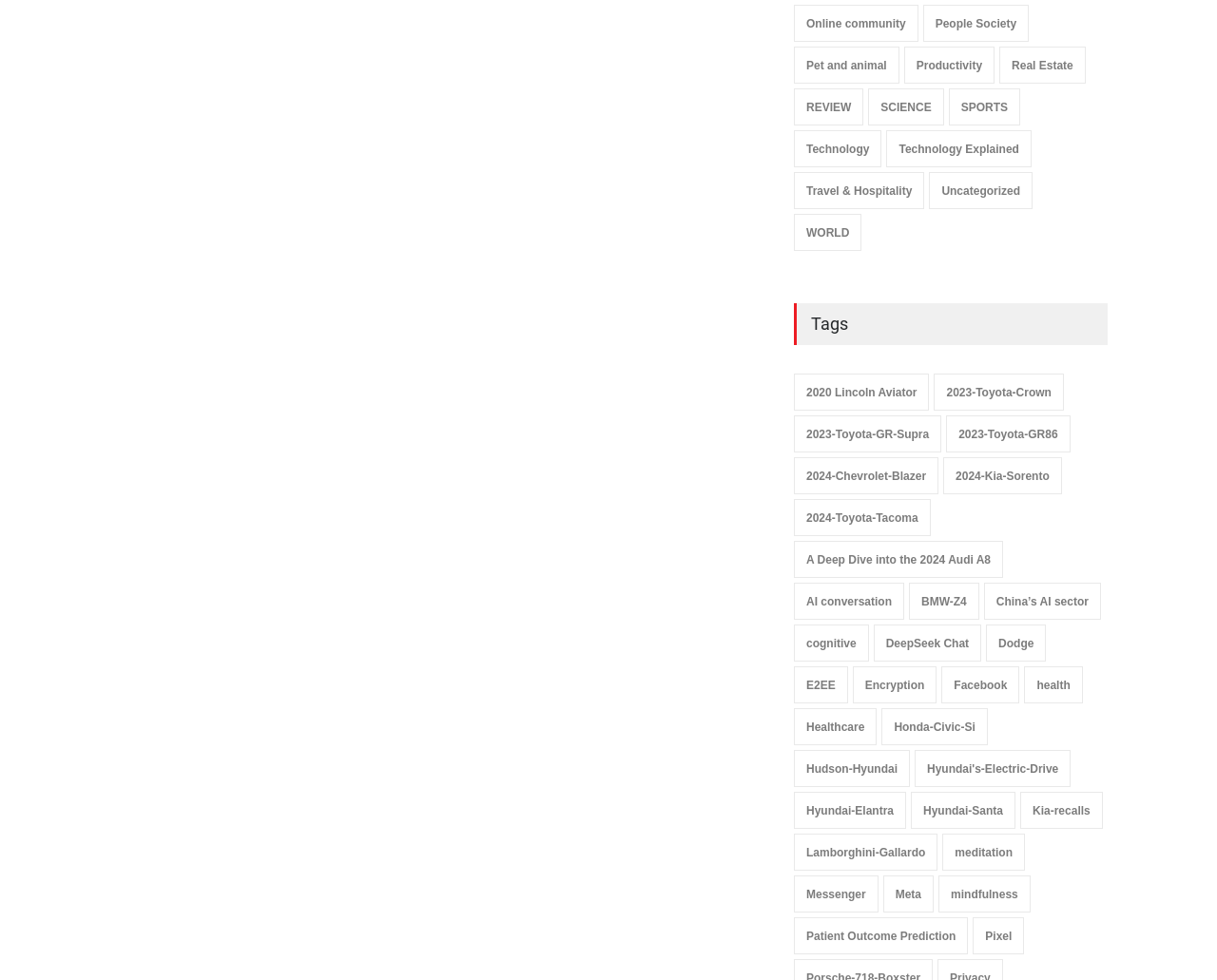Answer the question in one word or a short phrase:
What is the title of the heading above the list of links?

Tags